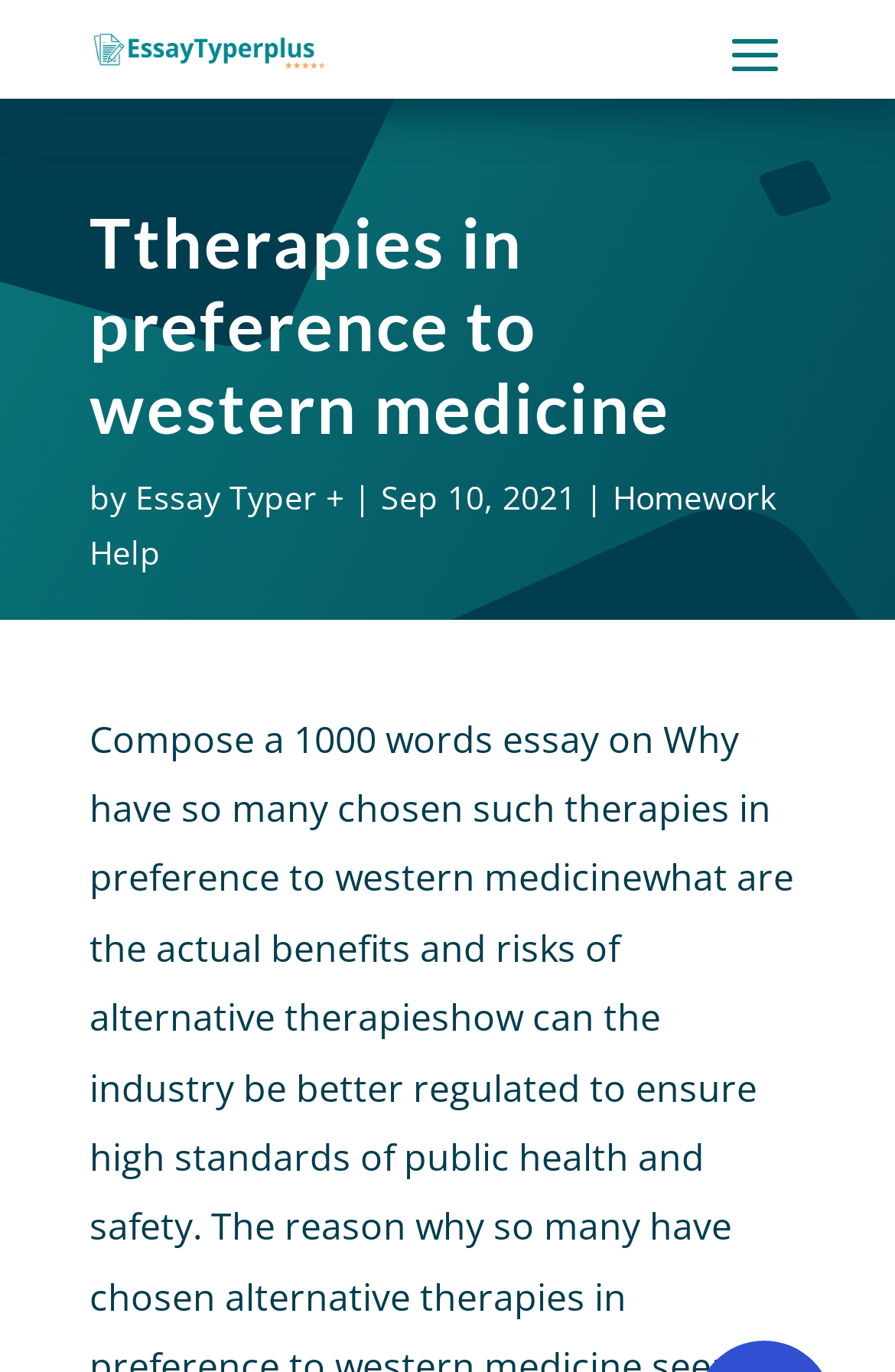Determine the bounding box for the described HTML element: "Essay Typer +". Ensure the coordinates are four float numbers between 0 and 1 in the format [left, top, right, bottom].

[0.151, 0.346, 0.385, 0.378]